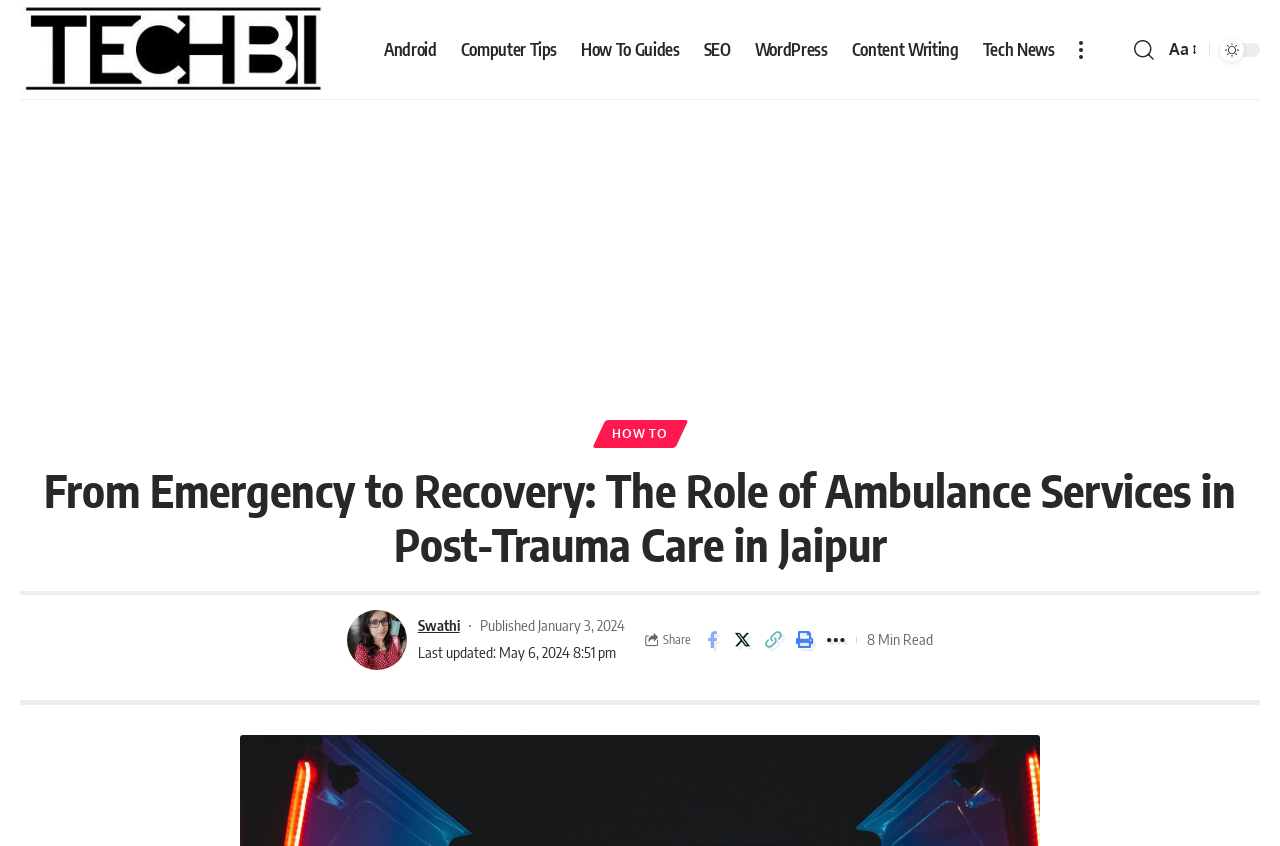Can you provide the bounding box coordinates for the element that should be clicked to implement the instruction: "Search for something"?

[0.886, 0.039, 0.902, 0.079]